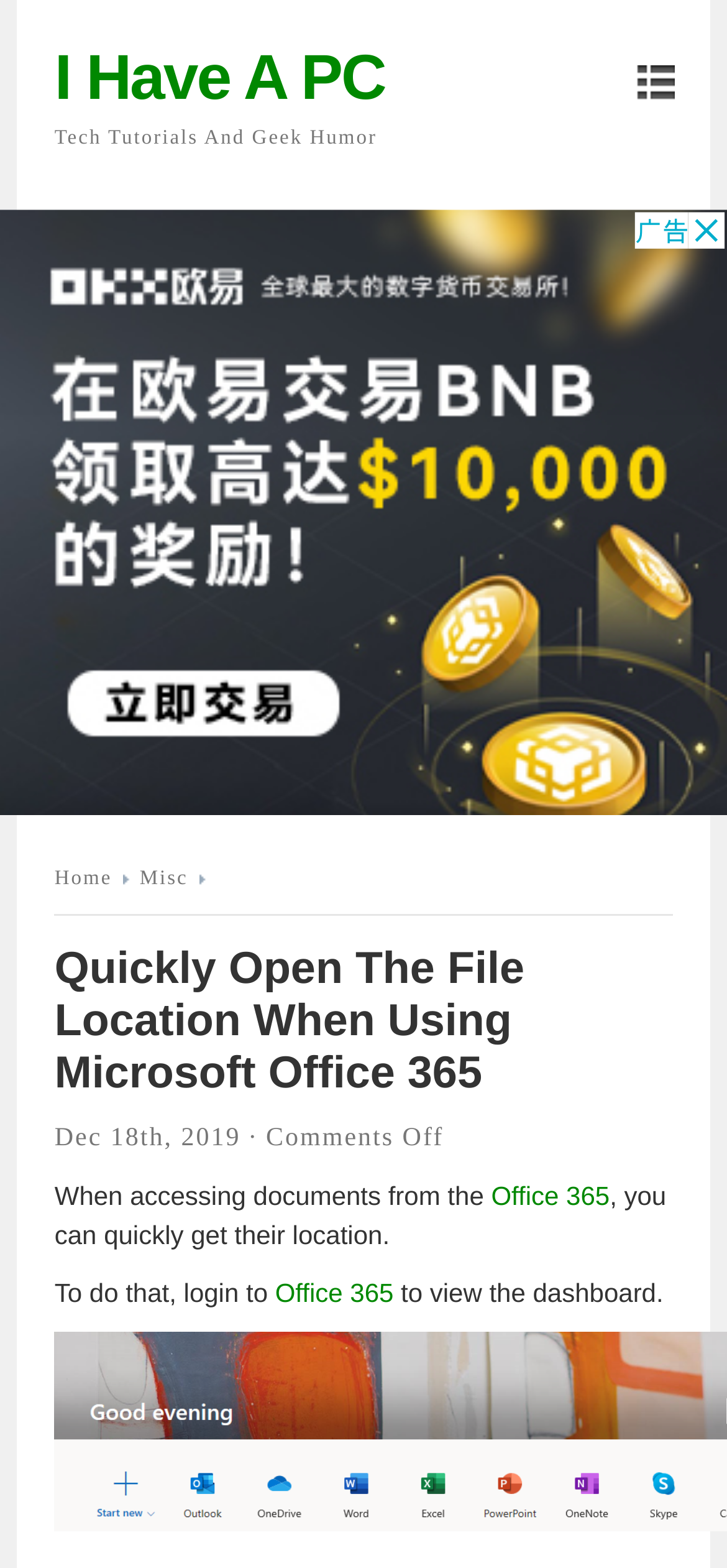Illustrate the webpage's structure and main components comprehensively.

The webpage is about a tutorial on how to quickly open file locations when using Microsoft Office 365. At the top left, there is a heading "I Have A PC" with a link to the same title. Below it, there is a static text "Tech Tutorials And Geek Humor". On the top right, there is an advertisement iframe.

The main content of the webpage starts with a heading "Quickly Open The File Location When Using Microsoft Office 365" at the top center. Below it, there is a static text "Dec 18th, 2019 ·" followed by "Comments Off" on the right. 

The tutorial content starts with a static text "When accessing documents from the" followed by a link to "Office 365". The text continues with "you can quickly get their location." On the next line, there is a static text "To do that, login to" followed by a link to "Office 365" again, and then "to view the dashboard." 

At the top, there are navigation links to "Home" and "Misc" on the left.